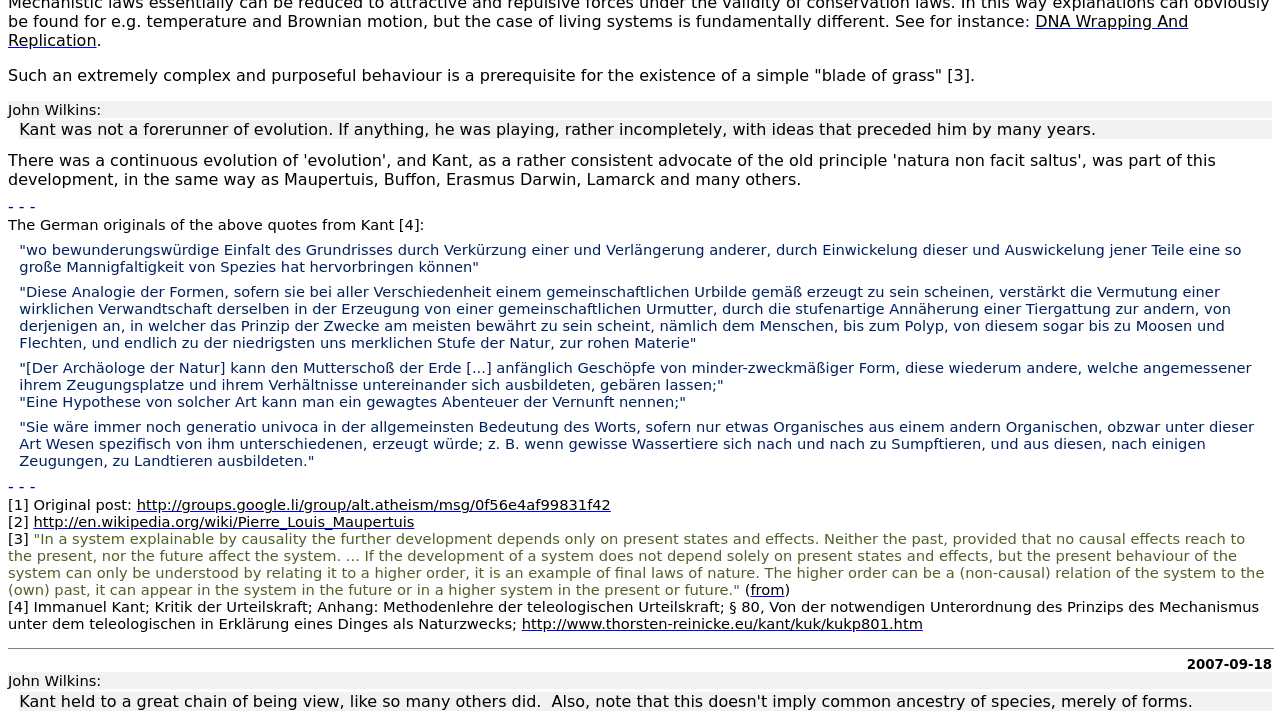Look at the image and answer the question in detail:
What is the topic of the long quote in the middle of the page?

The long quote in the middle of the page discusses the idea of evolution and the relationship between different species, suggesting that the topic of the quote is evolution.